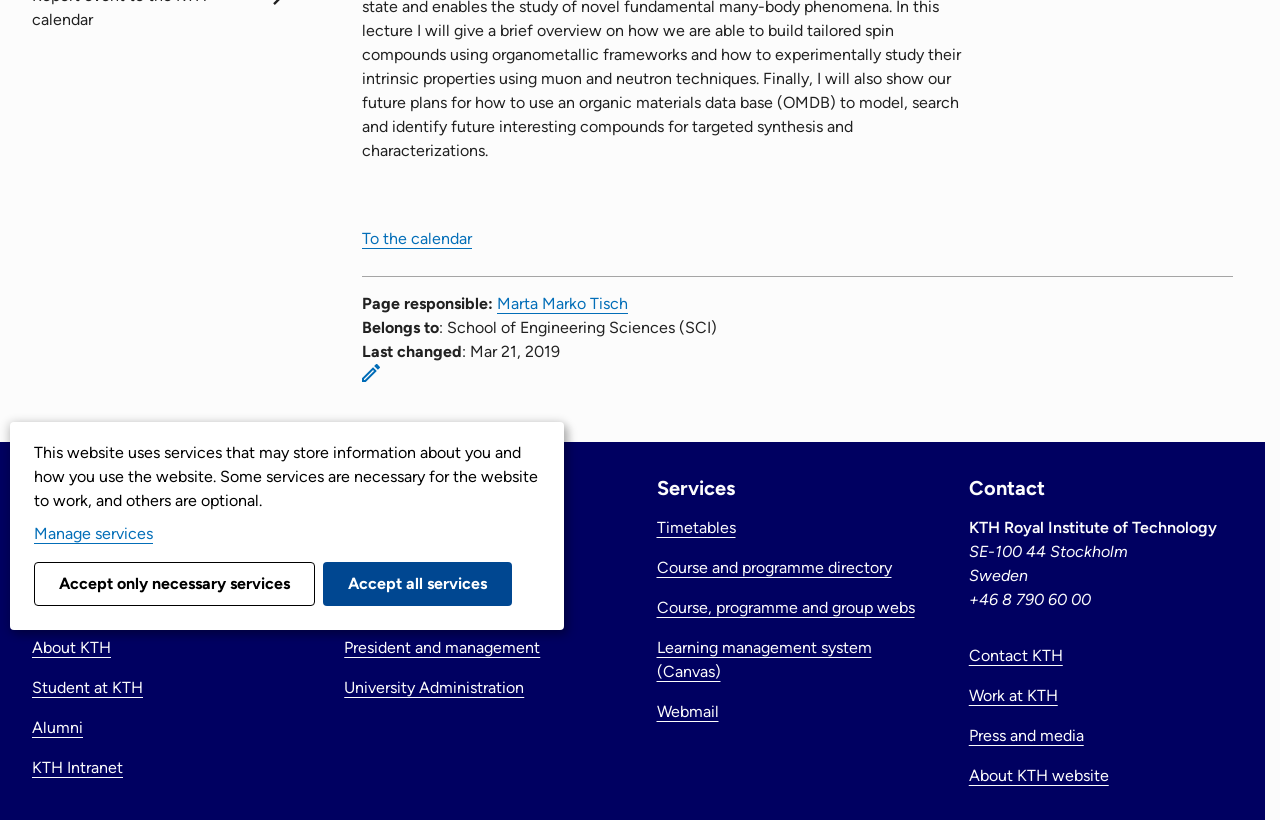From the webpage screenshot, predict the bounding box coordinates (top-left x, top-left y, bottom-right x, bottom-right y) for the UI element described here: Press and media

[0.757, 0.885, 0.847, 0.909]